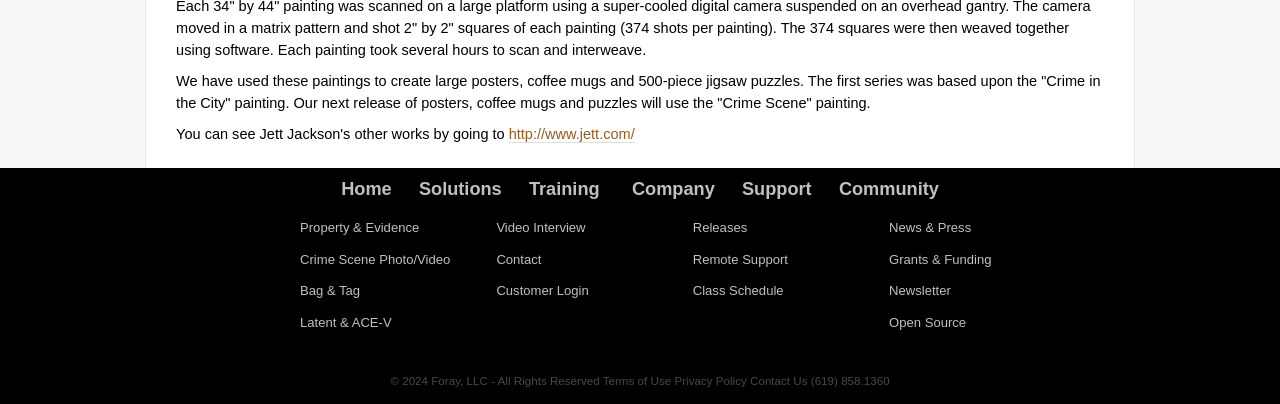Ascertain the bounding box coordinates for the UI element detailed here: "http://www.jett.com/". The coordinates should be provided as [left, top, right, bottom] with each value being a float between 0 and 1.

[0.397, 0.312, 0.496, 0.354]